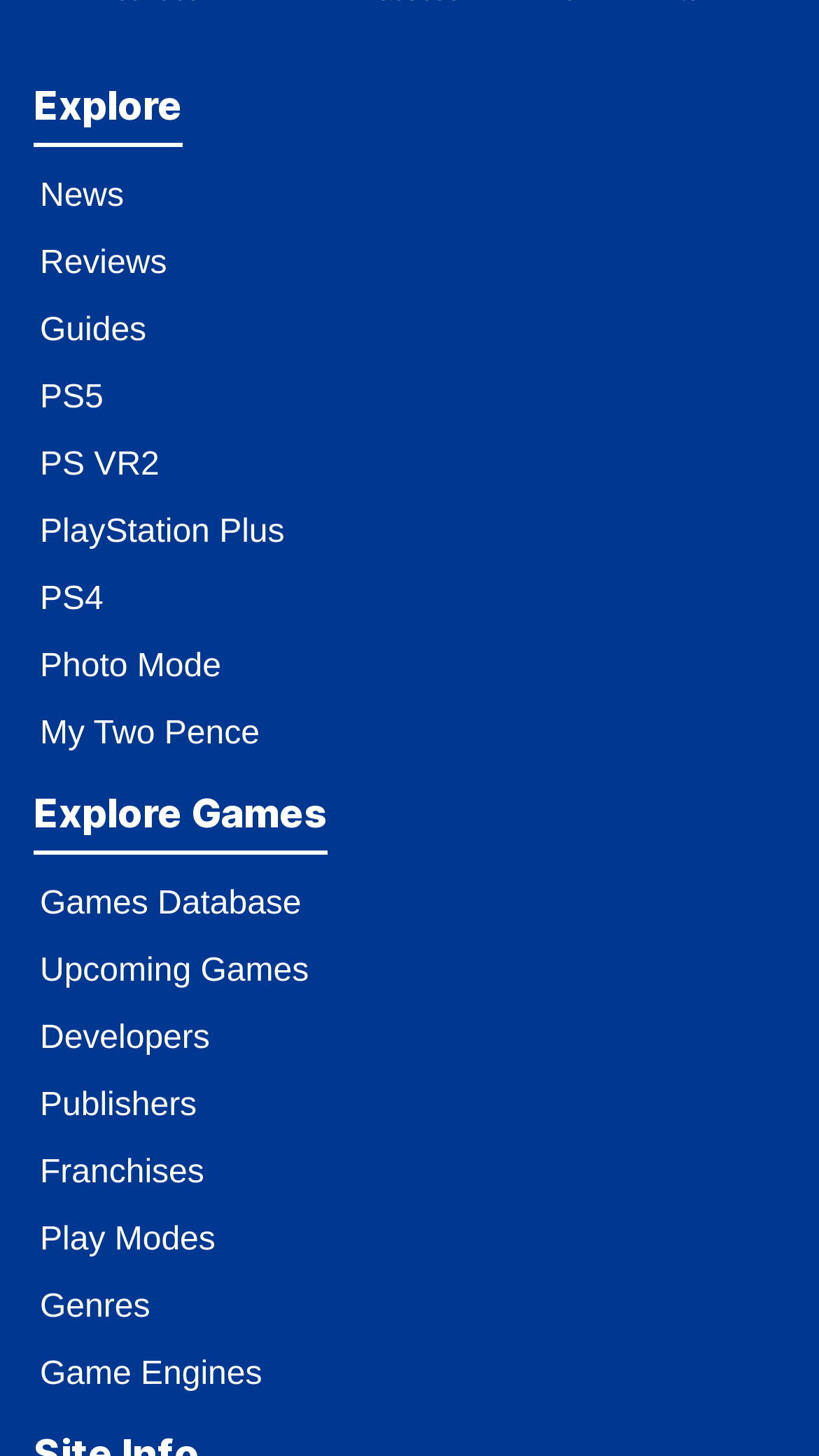Locate the bounding box for the described UI element: "PS VR2". Ensure the coordinates are four float numbers between 0 and 1, formatted as [left, top, right, bottom].

[0.026, 0.285, 0.218, 0.353]